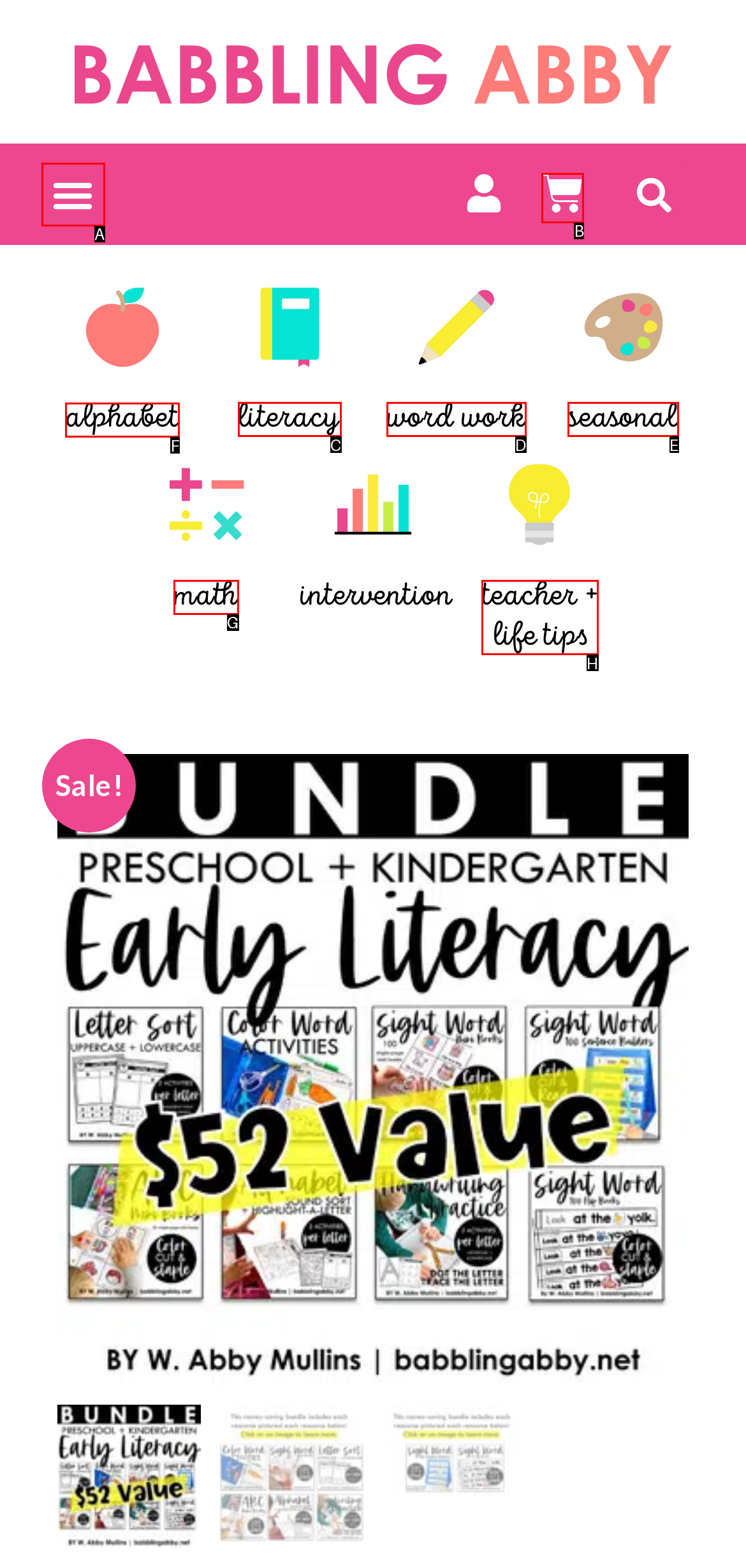Decide which UI element to click to accomplish the task: View the alphabet page
Respond with the corresponding option letter.

F